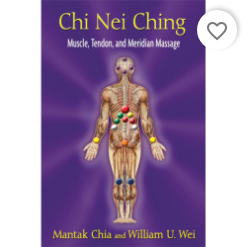Give an elaborate caption for the image.

The image showcases the book cover of "Chi Nei Ching: Muscle, Tendon, and Meridian Massage" by Mantak Chia and William U. Wei. The design features a stylized illustration of a human figure, outlined in a purple background, which is adorned with colored circles representing various energy points on the body. This visually striking cover emphasizes the book's focus on the integration of traditional Chinese medicine, specifically in the context of muscle, tendon, and meridian manipulation techniques. The title and authors' names are prominently displayed, inviting readers interested in holistic healing practices and bodywork. Additionally, there is a heart icon at the top right corner, indicating a "favorite" feature for bookmarking or expressing interest in this title.